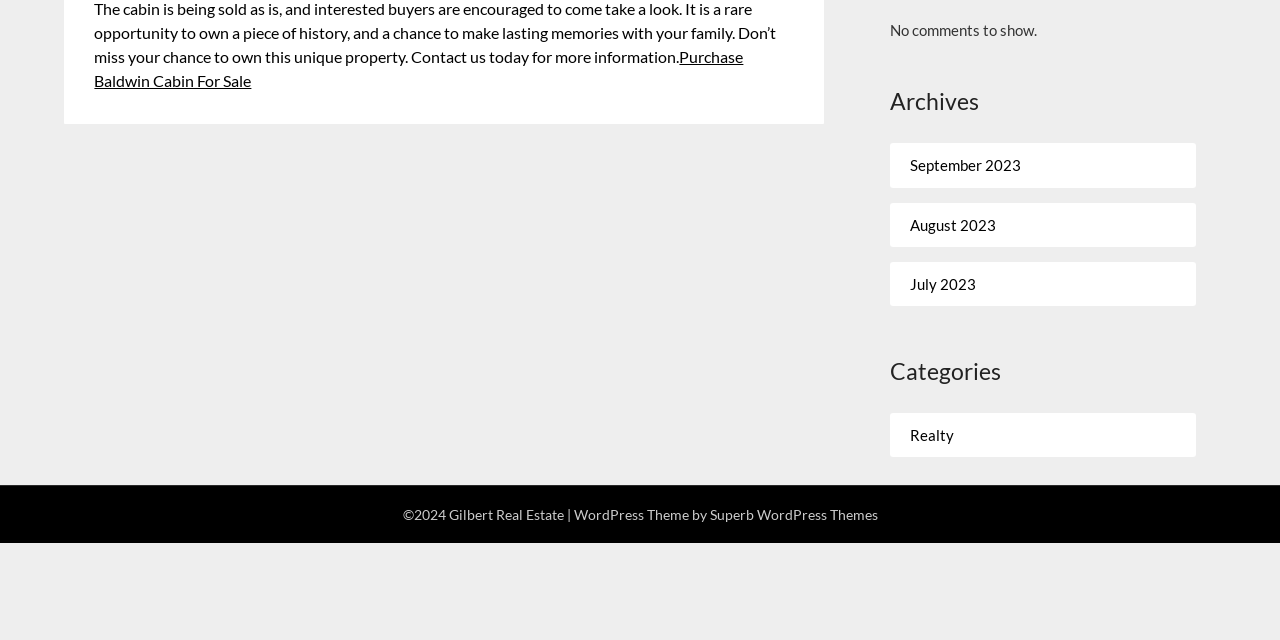Locate the UI element described by Superb WordPress Themes in the provided webpage screenshot. Return the bounding box coordinates in the format (top-left x, top-left y, bottom-right x, bottom-right y), ensuring all values are between 0 and 1.

[0.554, 0.79, 0.686, 0.817]